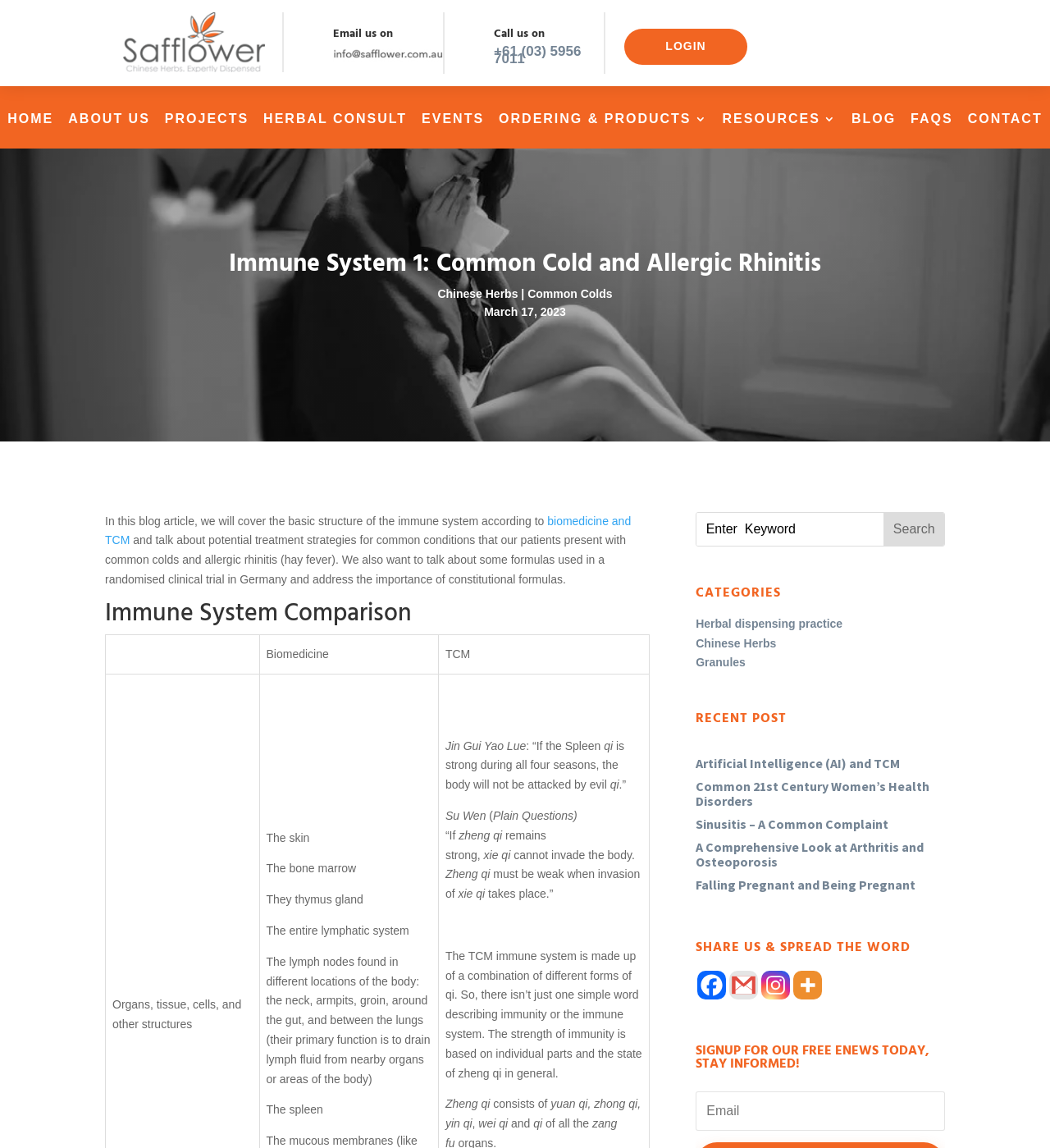What is the call-to-action at the bottom of the webpage?
Please answer the question with a detailed response using the information from the screenshot.

At the bottom of the webpage, there is a call-to-action section that encourages users to signup for their free e-news to stay informed about the latest updates and information.